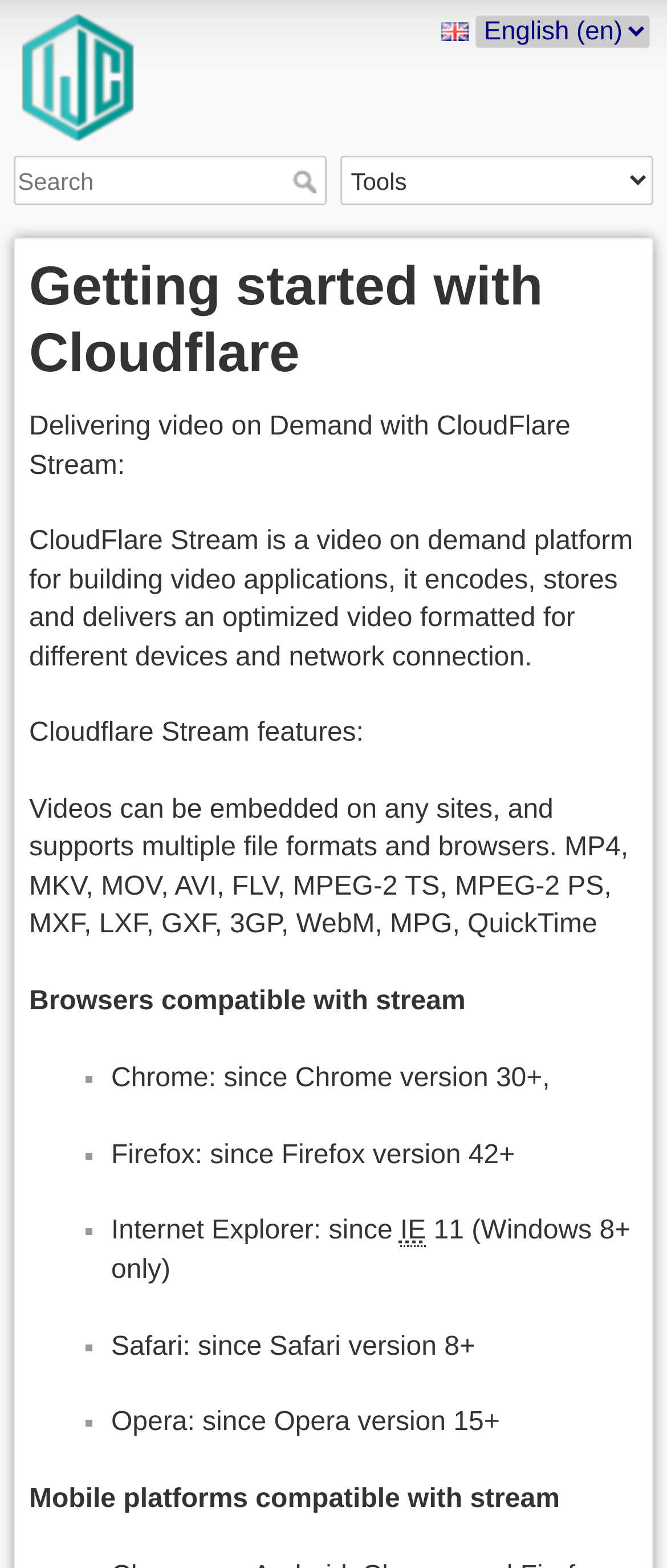Determine the bounding box coordinates for the HTML element described here: "title="[H]"".

[0.021, 0.009, 0.979, 0.02]